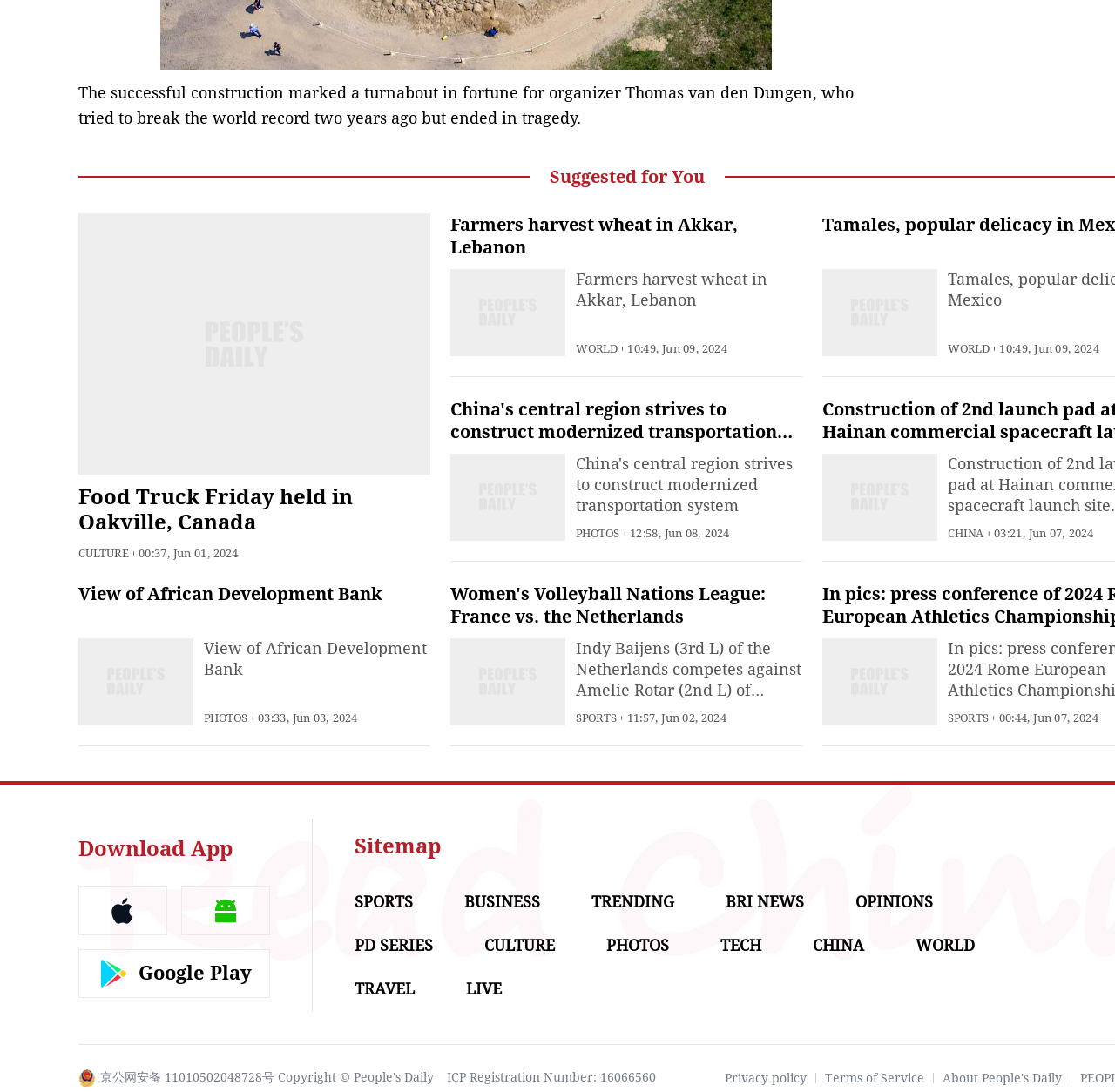Given the description I’m New, predict the bounding box coordinates of the UI element. Ensure the coordinates are in the format (top-left x, top-left y, bottom-right x, bottom-right y) and all values are between 0 and 1.

None